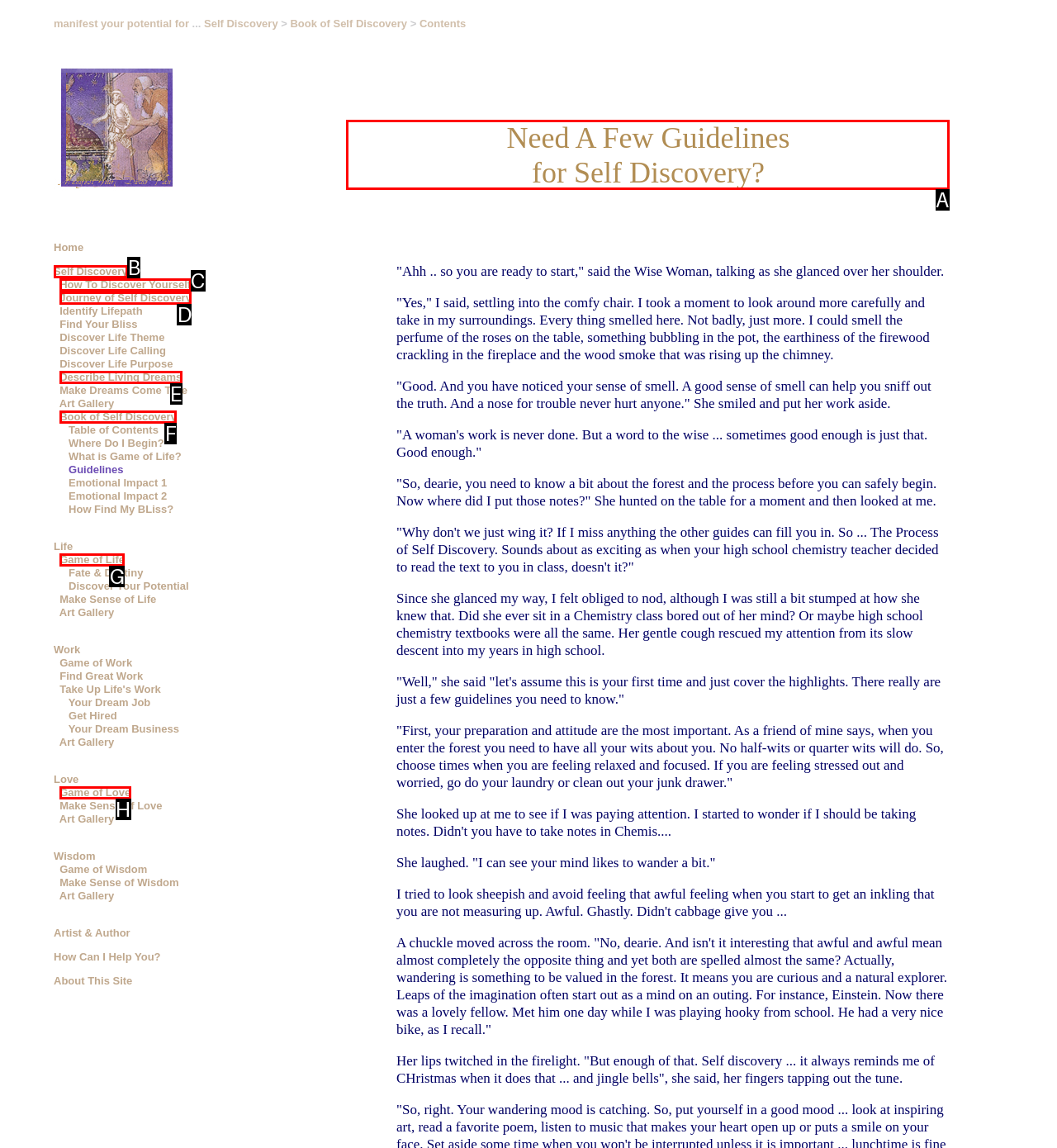To execute the task: Read 'Guidelines for Self Discovery', which one of the highlighted HTML elements should be clicked? Answer with the option's letter from the choices provided.

A